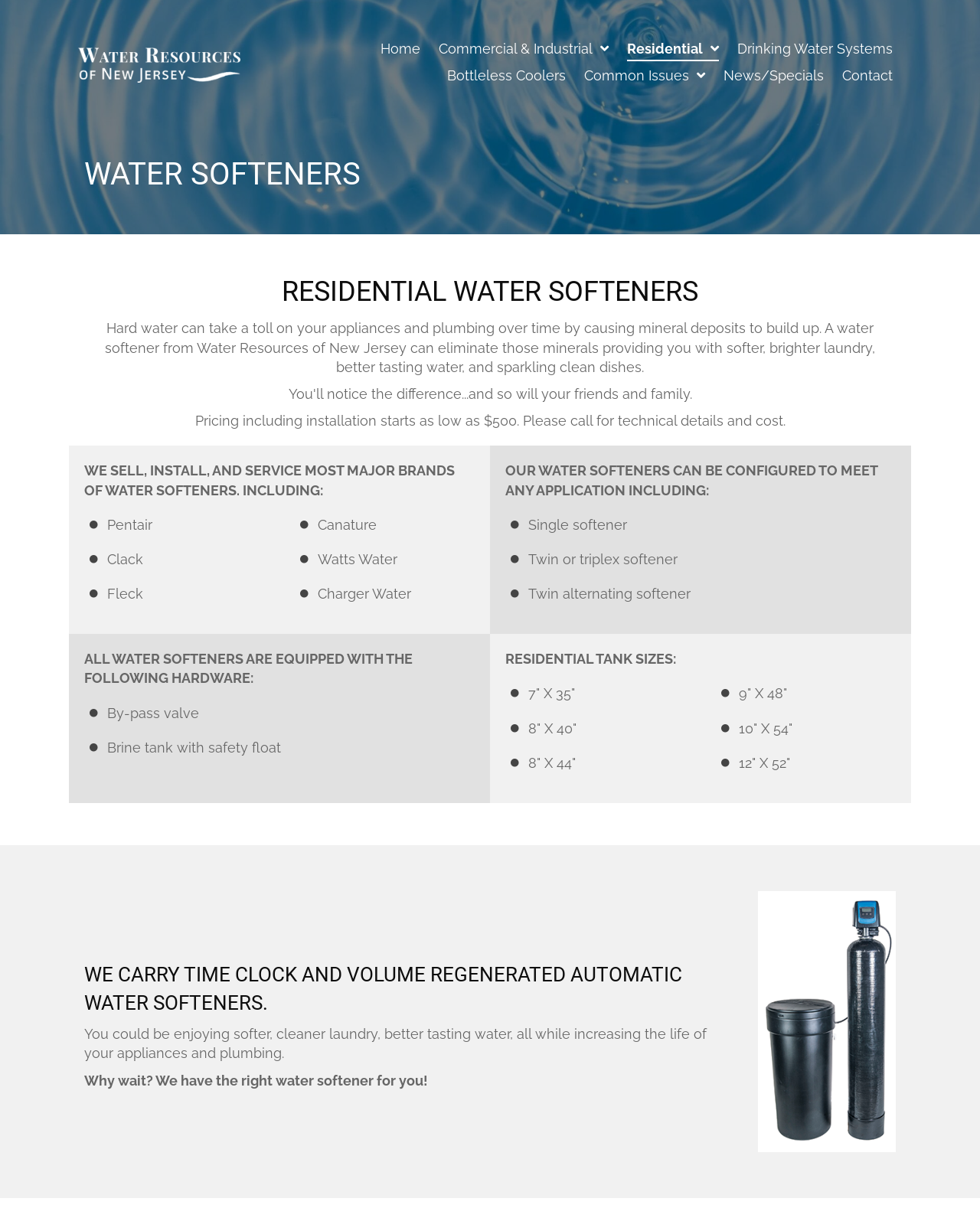Offer an in-depth caption of the entire webpage.

The webpage is about Water Resources of New Jersey, a company that provides water softeners for residential use. At the top, there is a logo and a navigation menu with links to different sections of the website, including "Home", "Commercial & Industrial", "Residential", "Drinking Water Systems", "Bottleless Coolers", "Common Issues", "News/Specials", and "Contact".

Below the navigation menu, there is a heading that reads "RESIDENTIAL WATER SOFTENERS" and a brief introduction to the benefits of using a water softener, including softer laundry, better-tasting water, and increased appliance lifespan. The introduction is followed by a paragraph that mentions the pricing of the water softeners, starting at $500, and invites readers to call for technical details and cost.

The webpage then lists the brands of water softeners that the company sells, installs, and services, including Pentair, Clack, Fleck, Canature, Watts Water, and Charger Water. Below the list of brands, there is a section that describes the different configurations of water softeners that the company offers, including single softener, twin or triplex softener, and twin alternating softener.

The webpage also lists the standard hardware that comes with each water softener, including a by-pass valve and a brine tank with a safety float. Additionally, there is a section that lists the different residential tank sizes available, ranging from 7" x 35" to 12" x 52".

Further down the page, there is a heading that reads "WE CARRY TIME CLOCK AND VOLUME REGENERATED AUTOMATIC WATER SOFTENERS" and a brief paragraph that encourages readers to consider purchasing a water softener to enjoy the benefits of softer, cleaner laundry and better-tasting water.

At the bottom of the page, there is an image of the Water Resources of New Jersey logo.